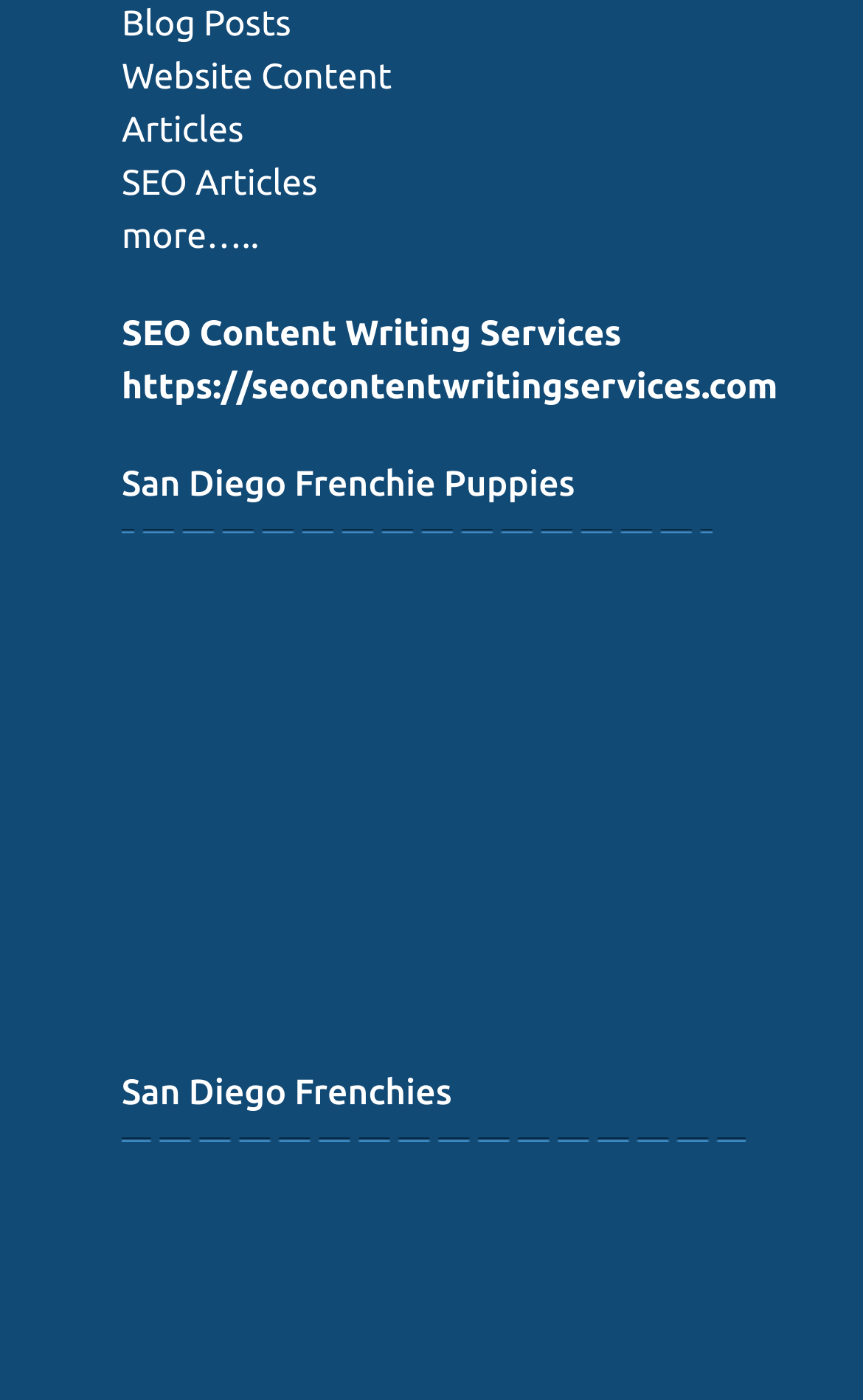Provide the bounding box coordinates of the HTML element described by the text: "More info".

[0.318, 0.24, 0.441, 0.261]